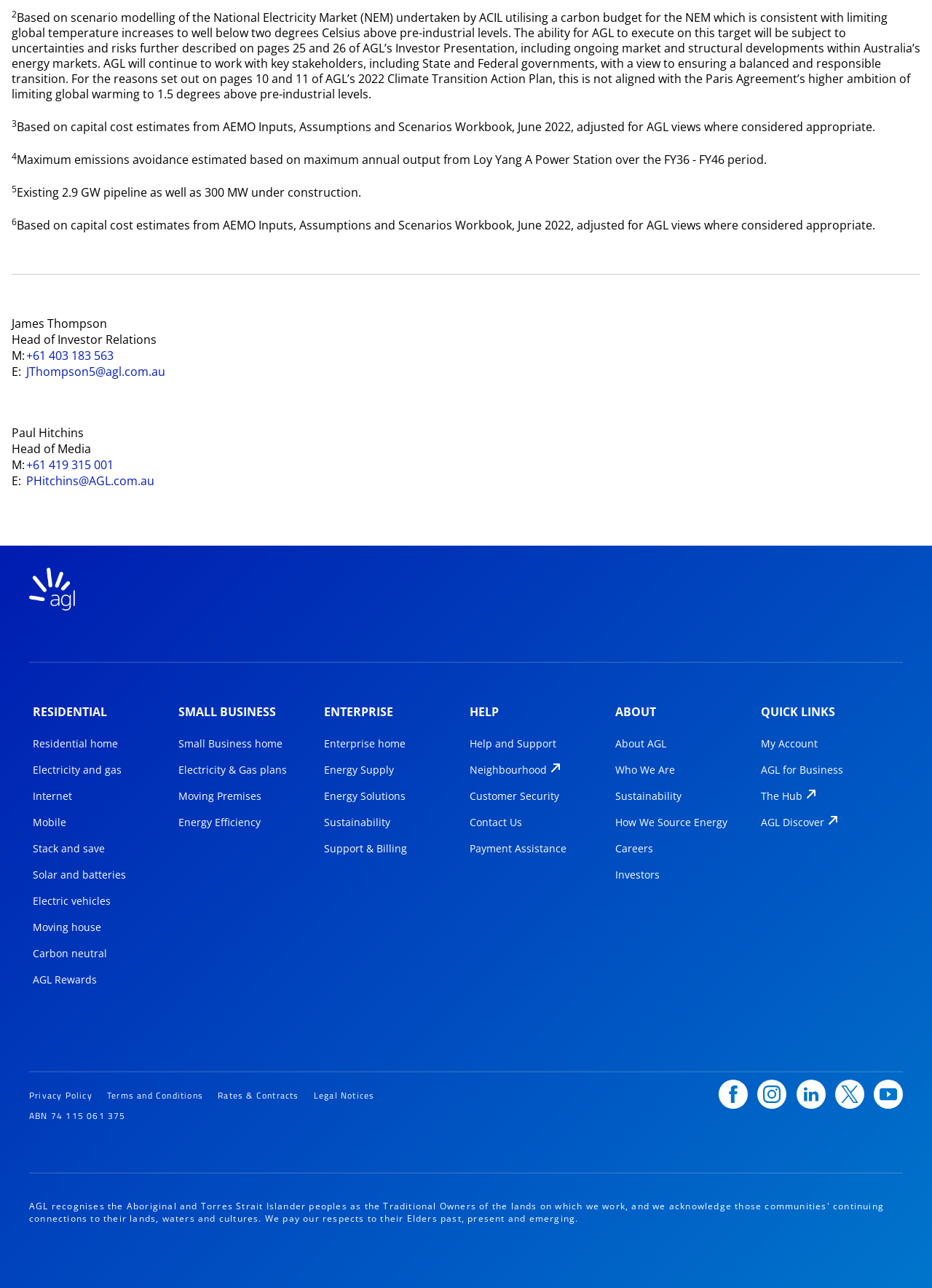Find the bounding box coordinates for the element that must be clicked to complete the instruction: "Click the link to view James Thompson's contact information". The coordinates should be four float numbers between 0 and 1, indicated as [left, top, right, bottom].

[0.012, 0.245, 0.988, 0.295]